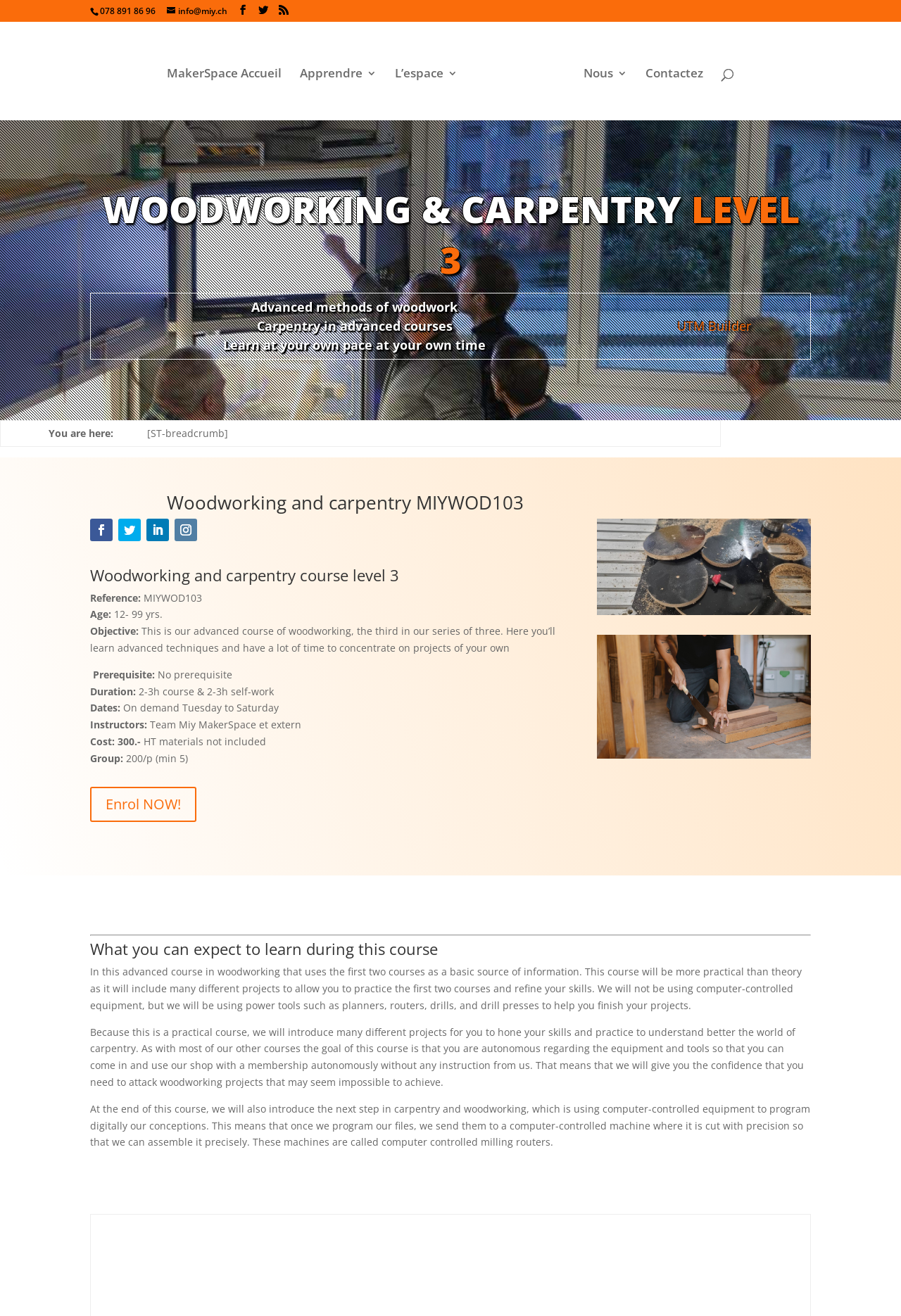Please look at the image and answer the question with a detailed explanation: What is the prerequisite for the woodworking course?

The prerequisite for the course can be found in the section 'Prerequisite:' under the course details, which specifies that there is no prerequisite for the course.